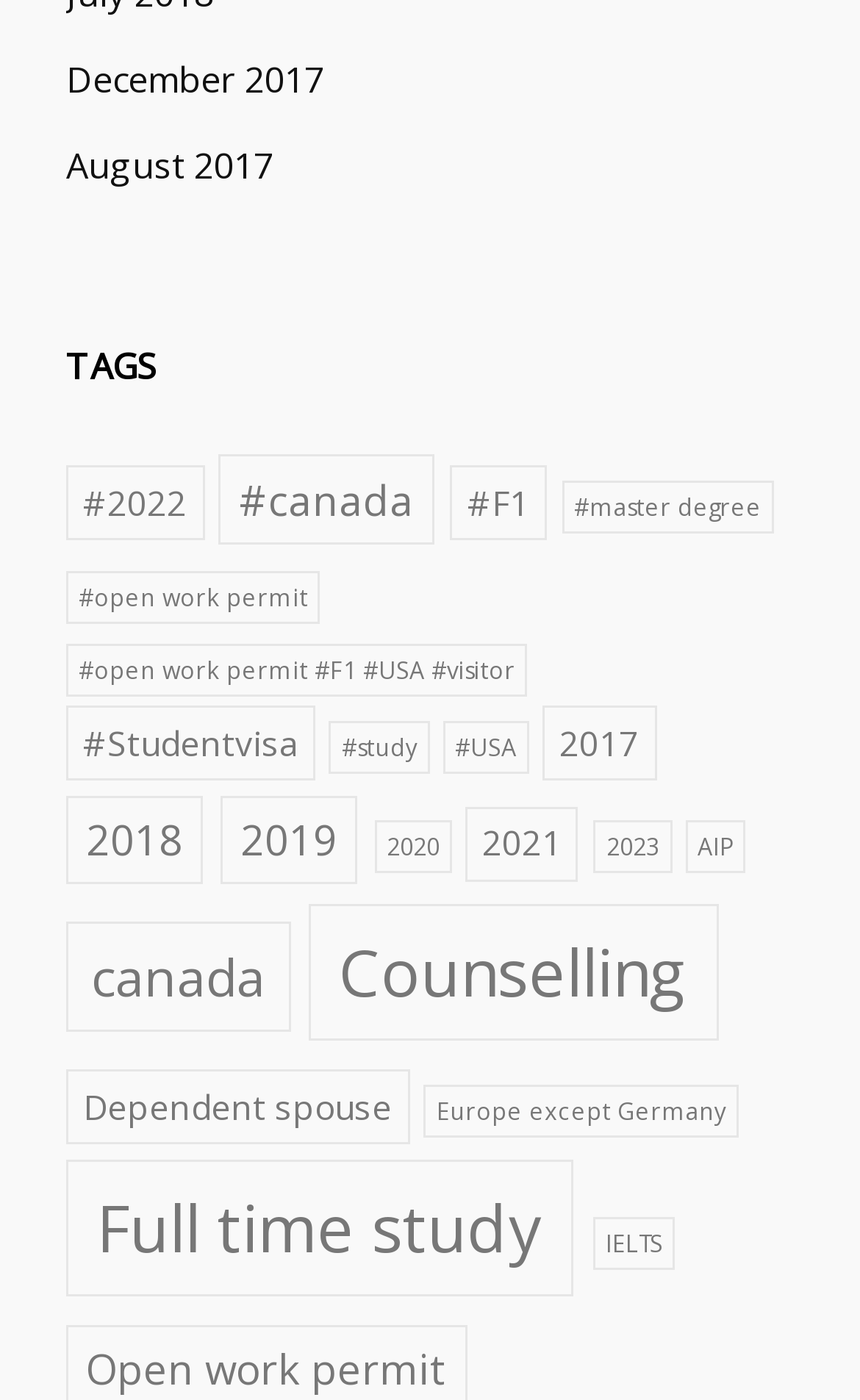Determine the bounding box coordinates of the element's region needed to click to follow the instruction: "read the post about Schoonhoven Silver Award". Provide these coordinates as four float numbers between 0 and 1, formatted as [left, top, right, bottom].

None